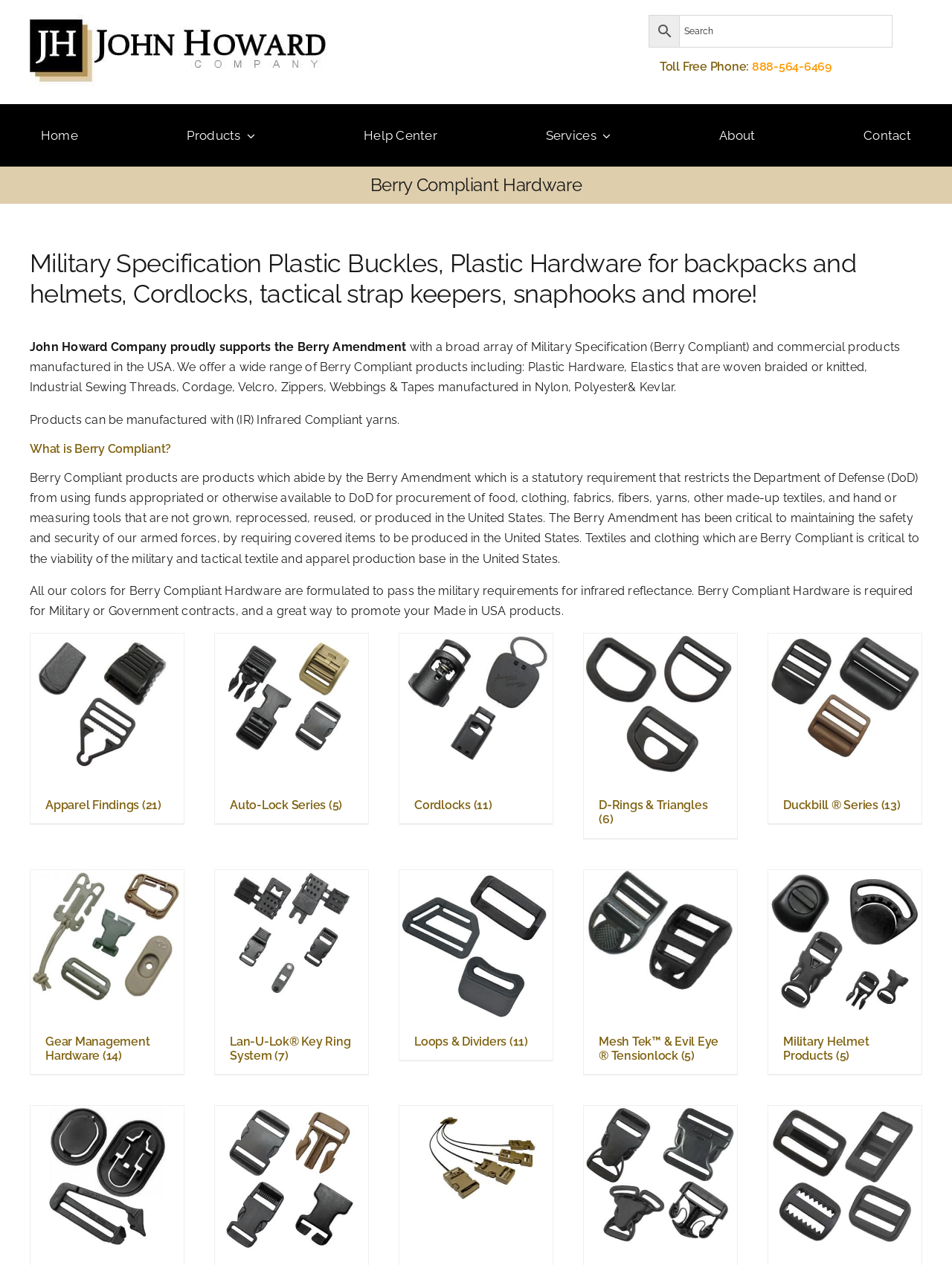Specify the bounding box coordinates of the element's area that should be clicked to execute the given instruction: "Learn about Berry Compliant Hardware". The coordinates should be four float numbers between 0 and 1, i.e., [left, top, right, bottom].

[0.031, 0.196, 0.969, 0.244]